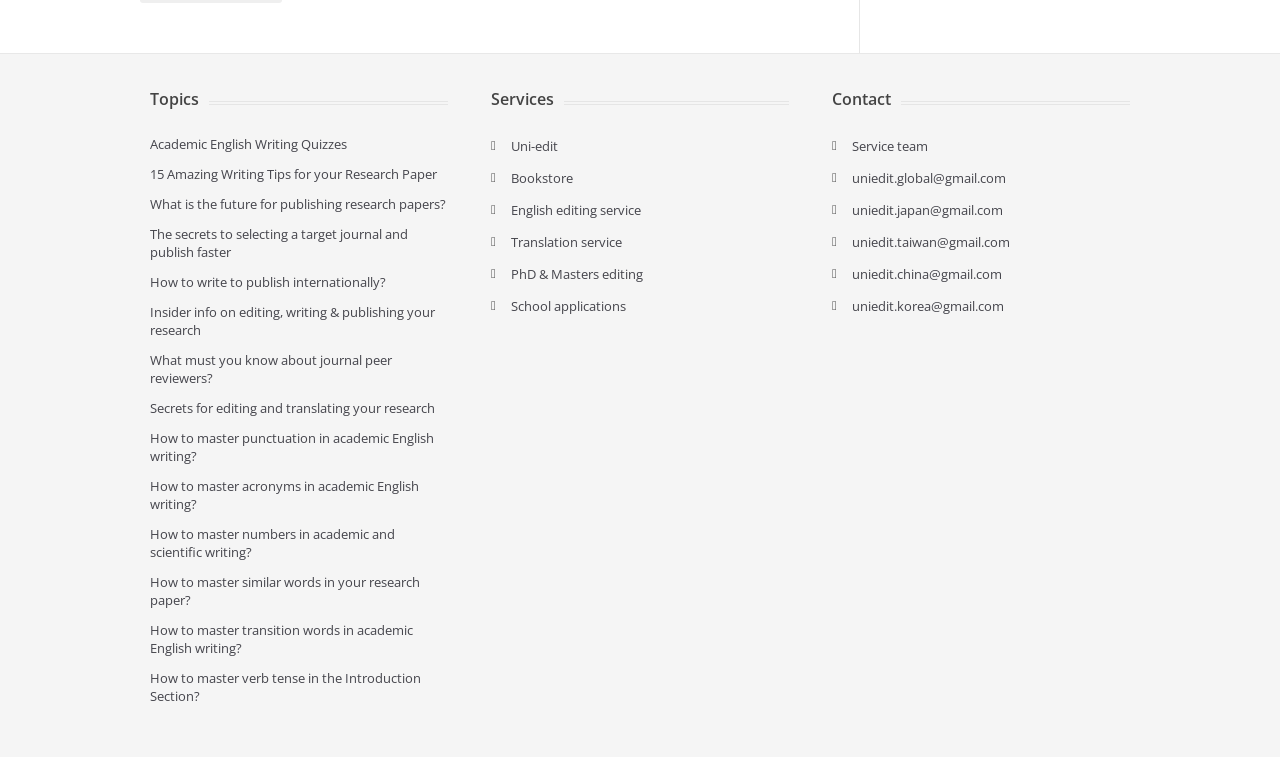How are the links under 'Topics' and 'Services' organized?
Analyze the screenshot and provide a detailed answer to the question.

The links under both 'Topics' and 'Services' headings are organized in a list format, with each link displayed vertically below the previous one, making it easy to browse and access the desired information or service.